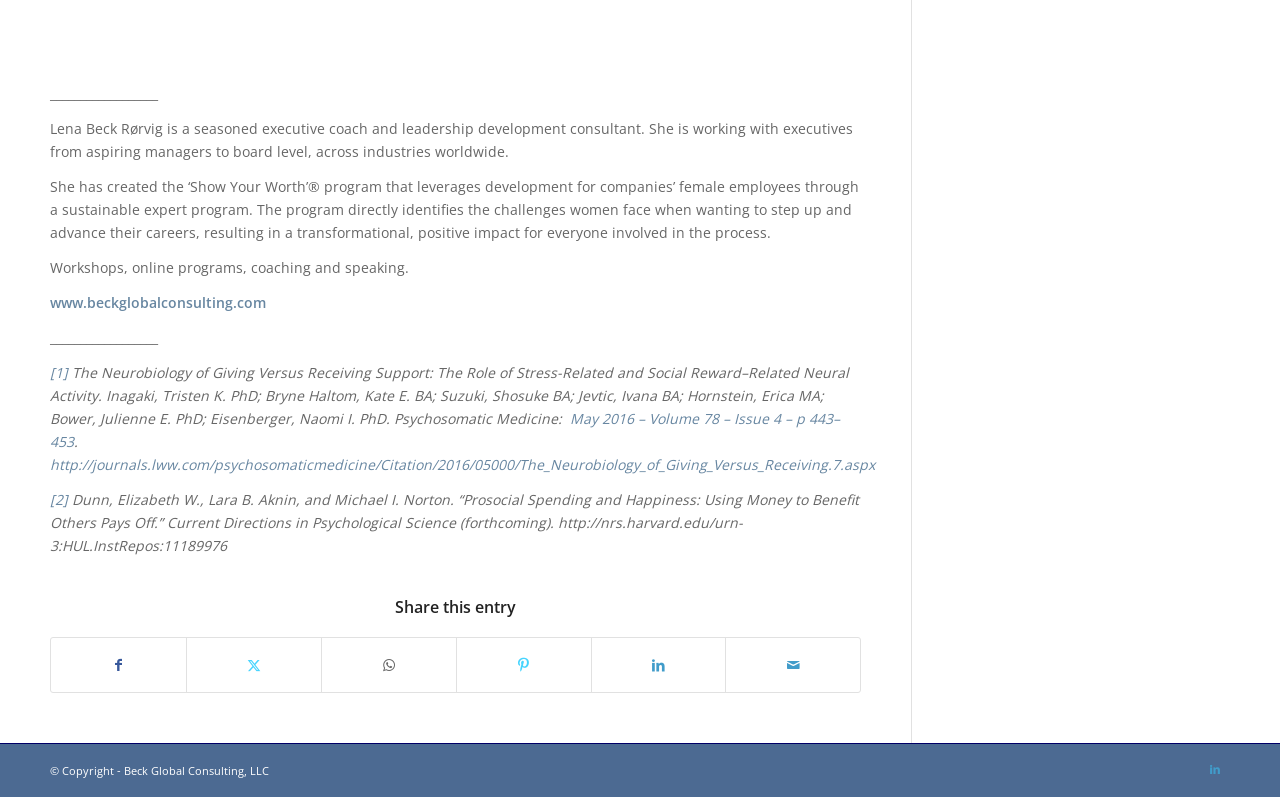Pinpoint the bounding box coordinates of the element that must be clicked to accomplish the following instruction: "Connect with Beck Global Consulting on LinkedIn". The coordinates should be in the format of four float numbers between 0 and 1, i.e., [left, top, right, bottom].

[0.938, 0.946, 0.961, 0.984]